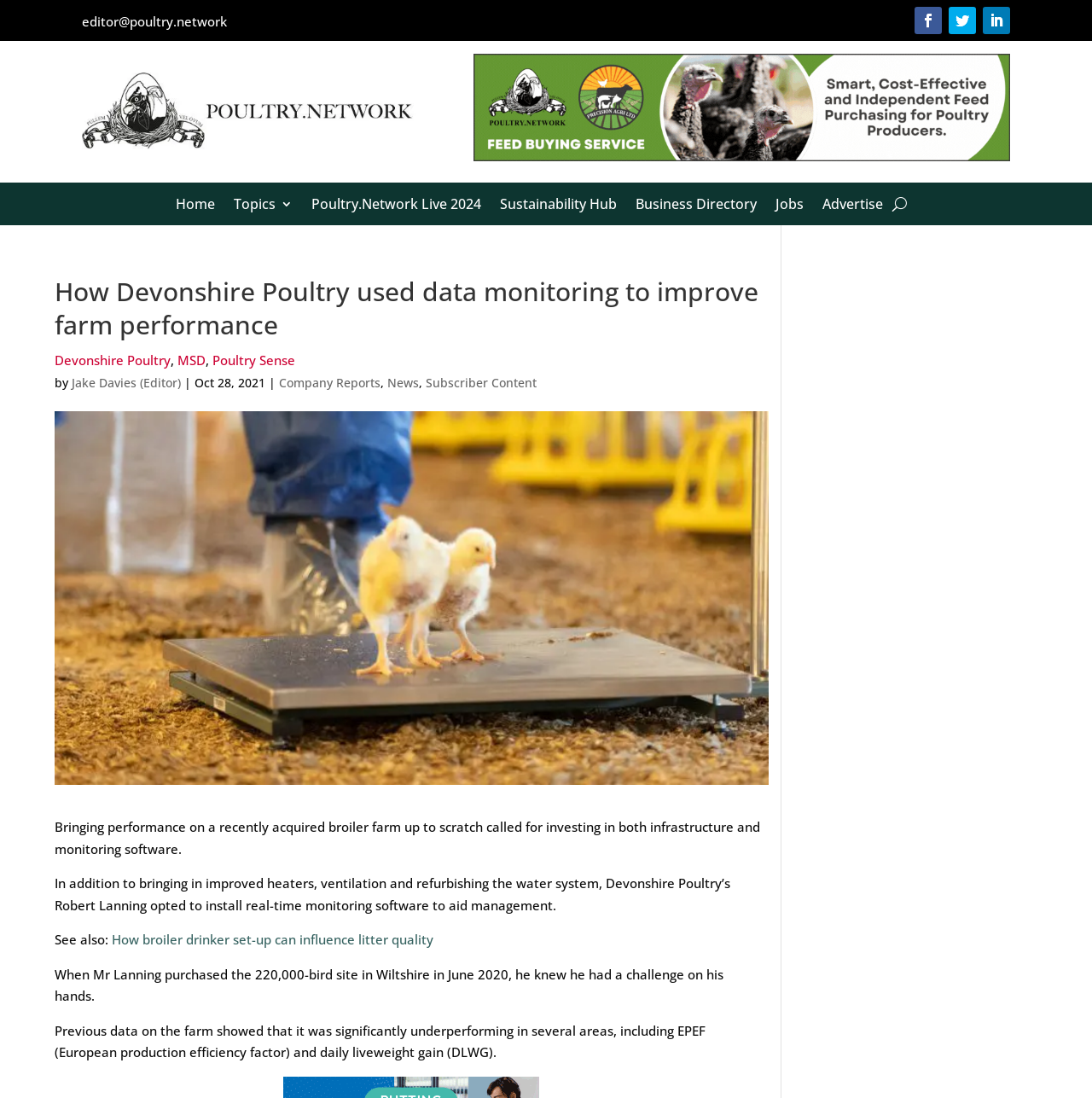Identify the bounding box of the HTML element described here: "value="Search"". Provide the coordinates as four float numbers between 0 and 1: [left, top, right, bottom].

None